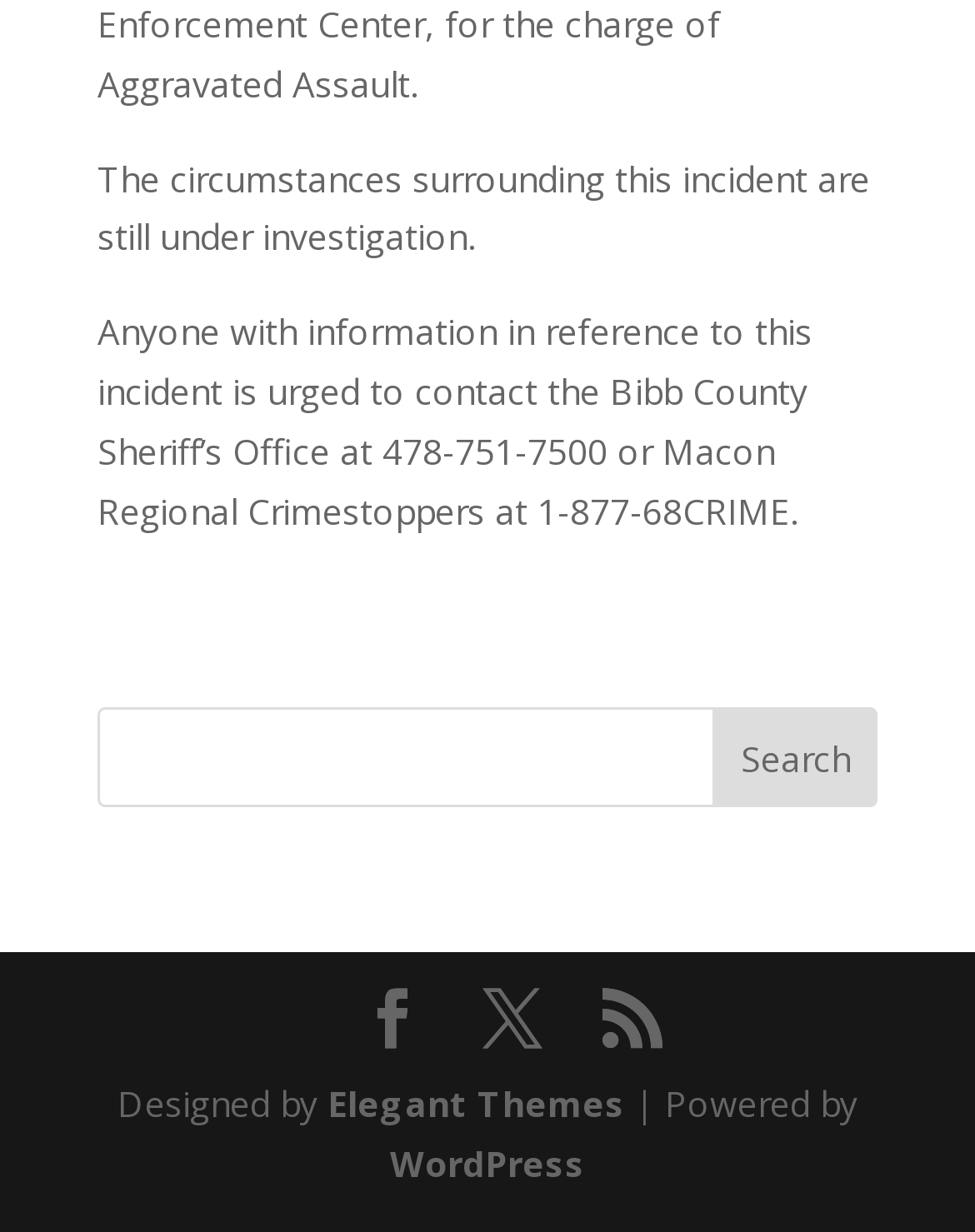Find the bounding box of the element with the following description: "Elegant Themes". The coordinates must be four float numbers between 0 and 1, formatted as [left, top, right, bottom].

[0.336, 0.876, 0.641, 0.915]